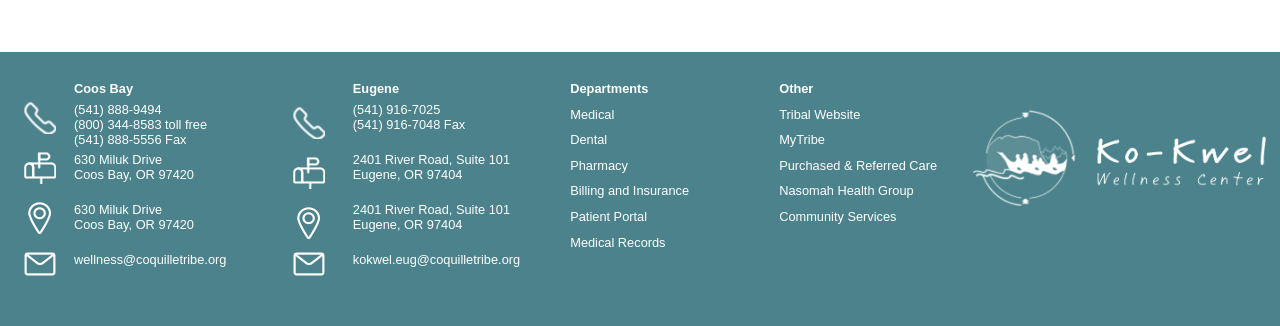Highlight the bounding box coordinates of the element that should be clicked to carry out the following instruction: "Visit the Medical department". The coordinates must be given as four float numbers ranging from 0 to 1, i.e., [left, top, right, bottom].

[0.445, 0.327, 0.48, 0.373]